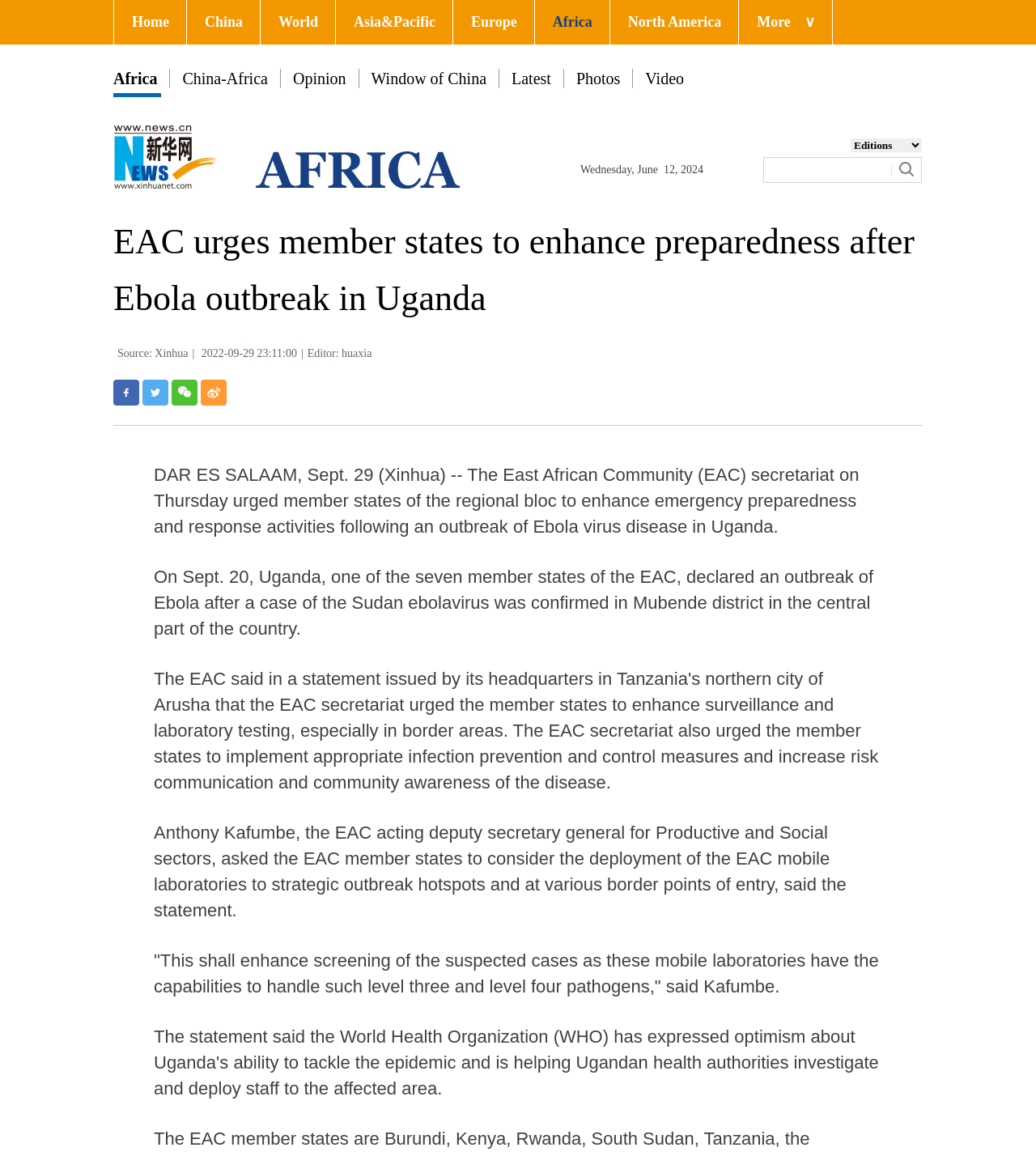Determine the bounding box coordinates for the clickable element required to fulfill the instruction: "Click on the 'Home' link". Provide the coordinates as four float numbers between 0 and 1, i.e., [left, top, right, bottom].

[0.11, 0.0, 0.18, 0.039]